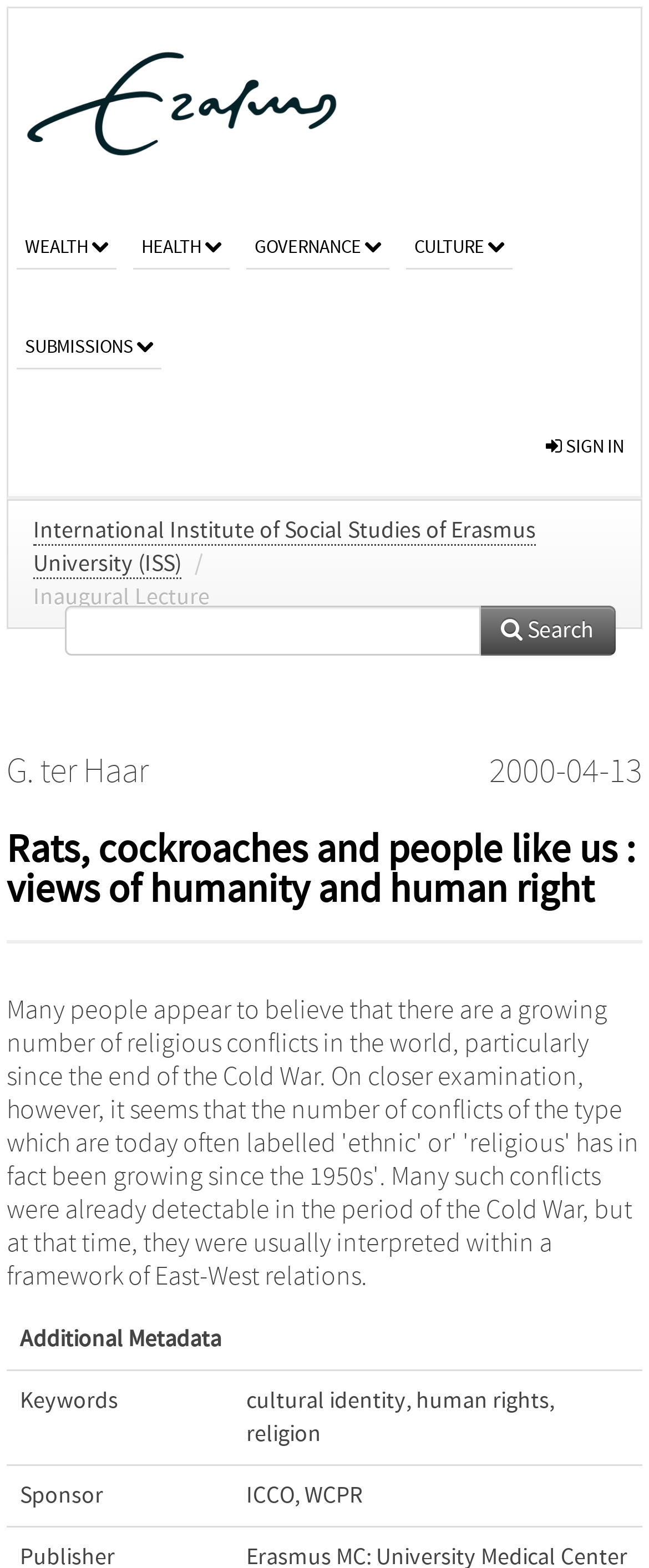Determine the heading of the webpage and extract its text content.

Rats, cockroaches and people like us : views of humanity and human right